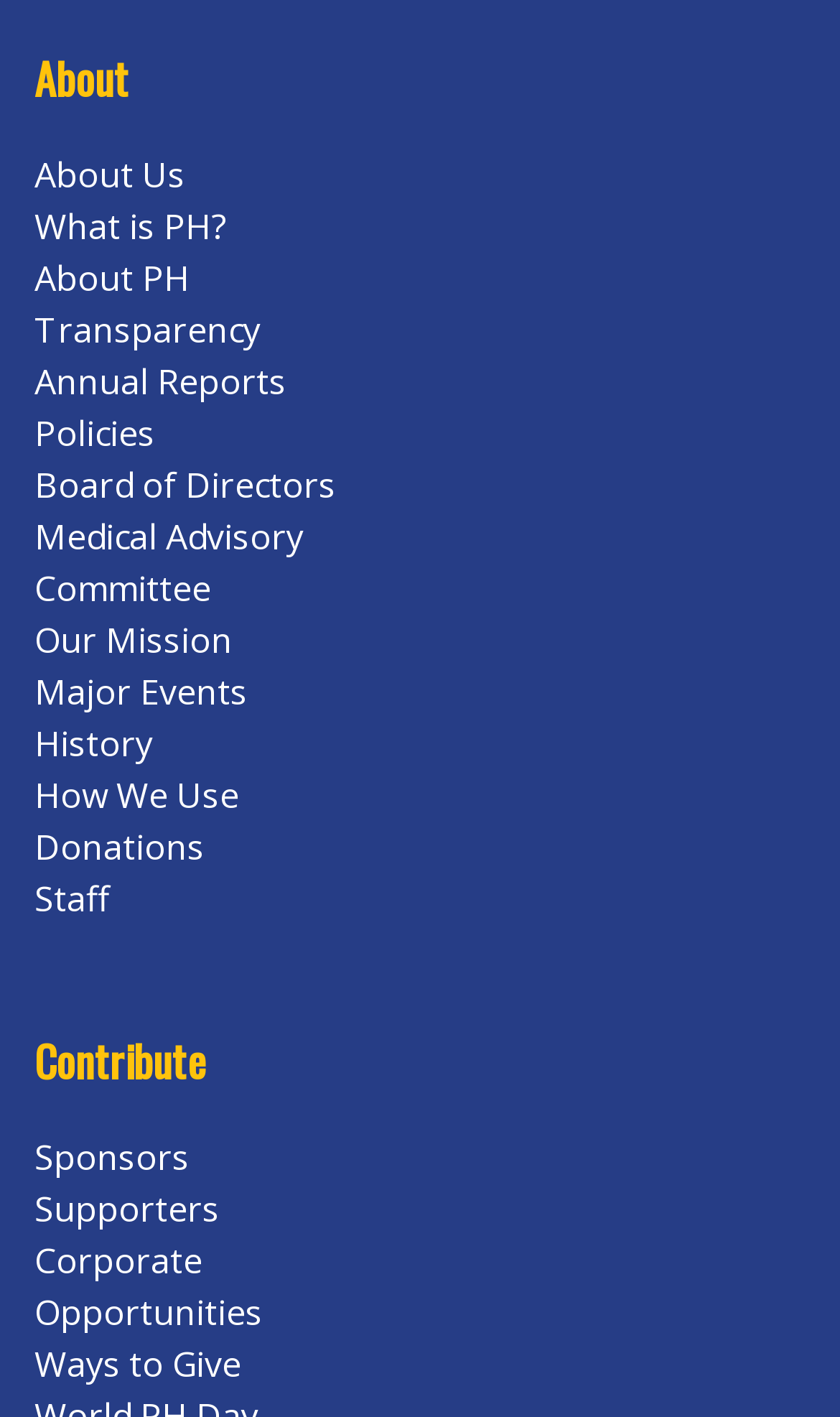How many links are under the 'About' heading?
Look at the image and respond with a one-word or short phrase answer.

13